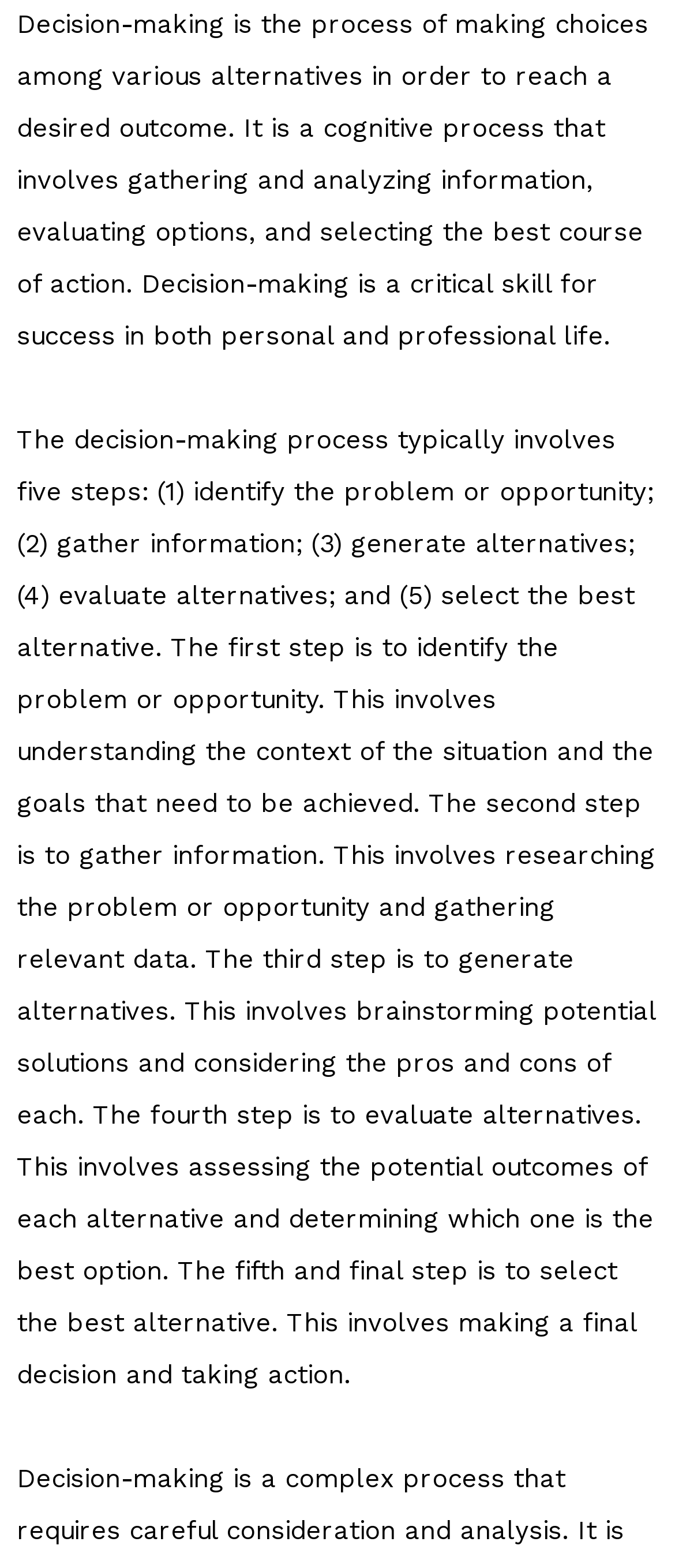What is the first step in the decision-making process?
Using the picture, provide a one-word or short phrase answer.

identify problem or opportunity